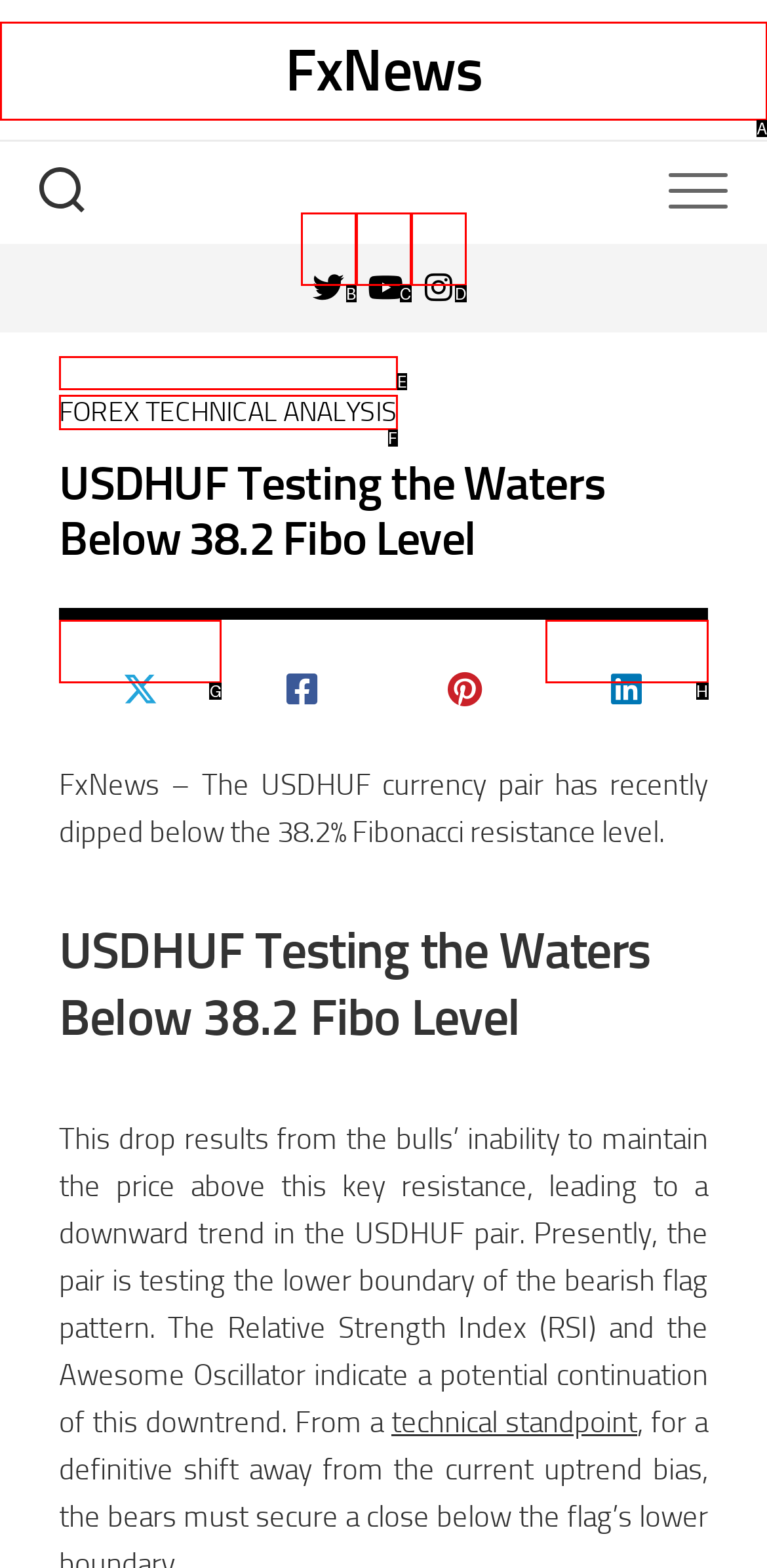Choose the HTML element that should be clicked to achieve this task: View FOREX TECHNICAL ANALYSIS
Respond with the letter of the correct choice.

F